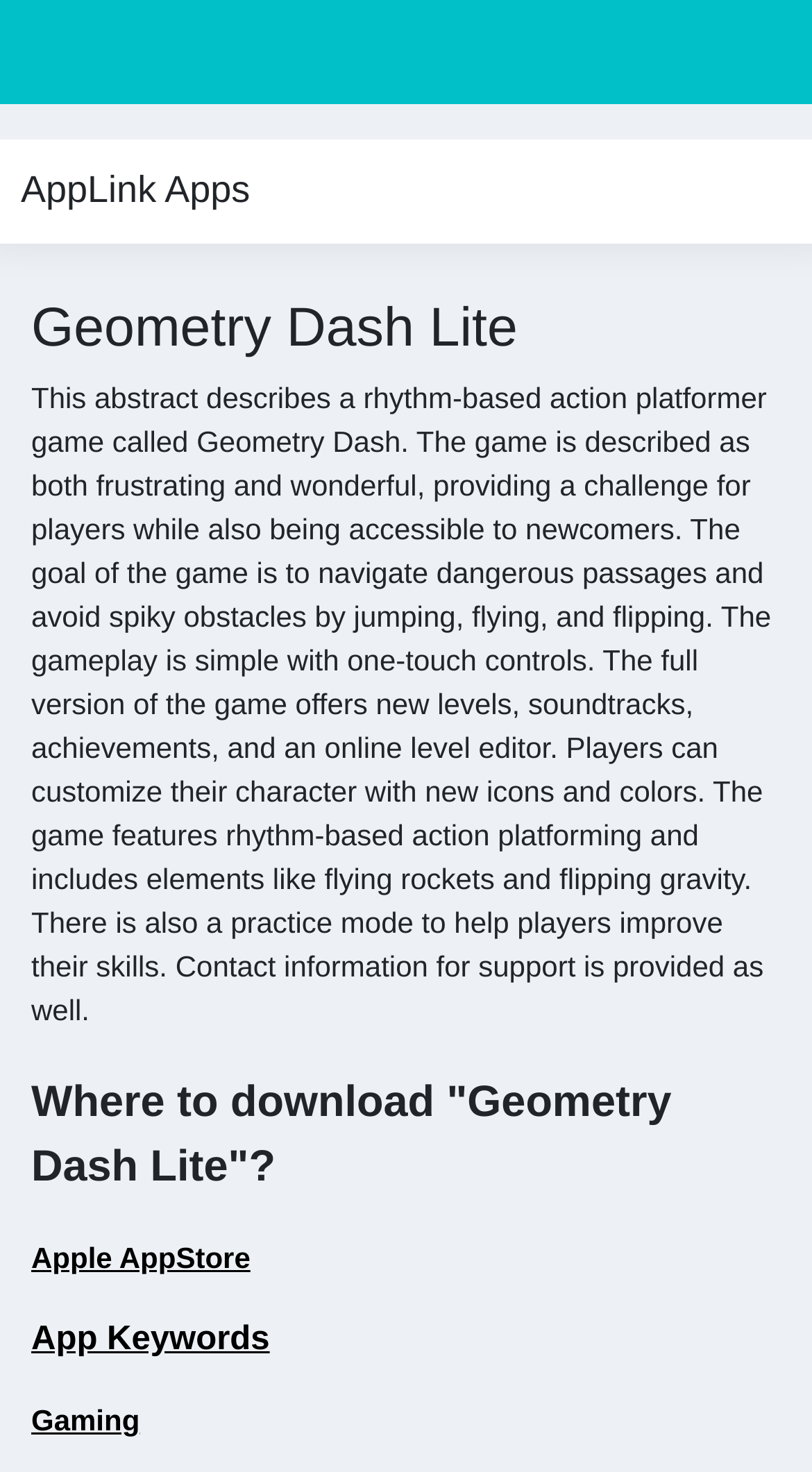Provide the bounding box coordinates for the UI element that is described as: "Apple AppStore".

[0.038, 0.843, 0.308, 0.866]